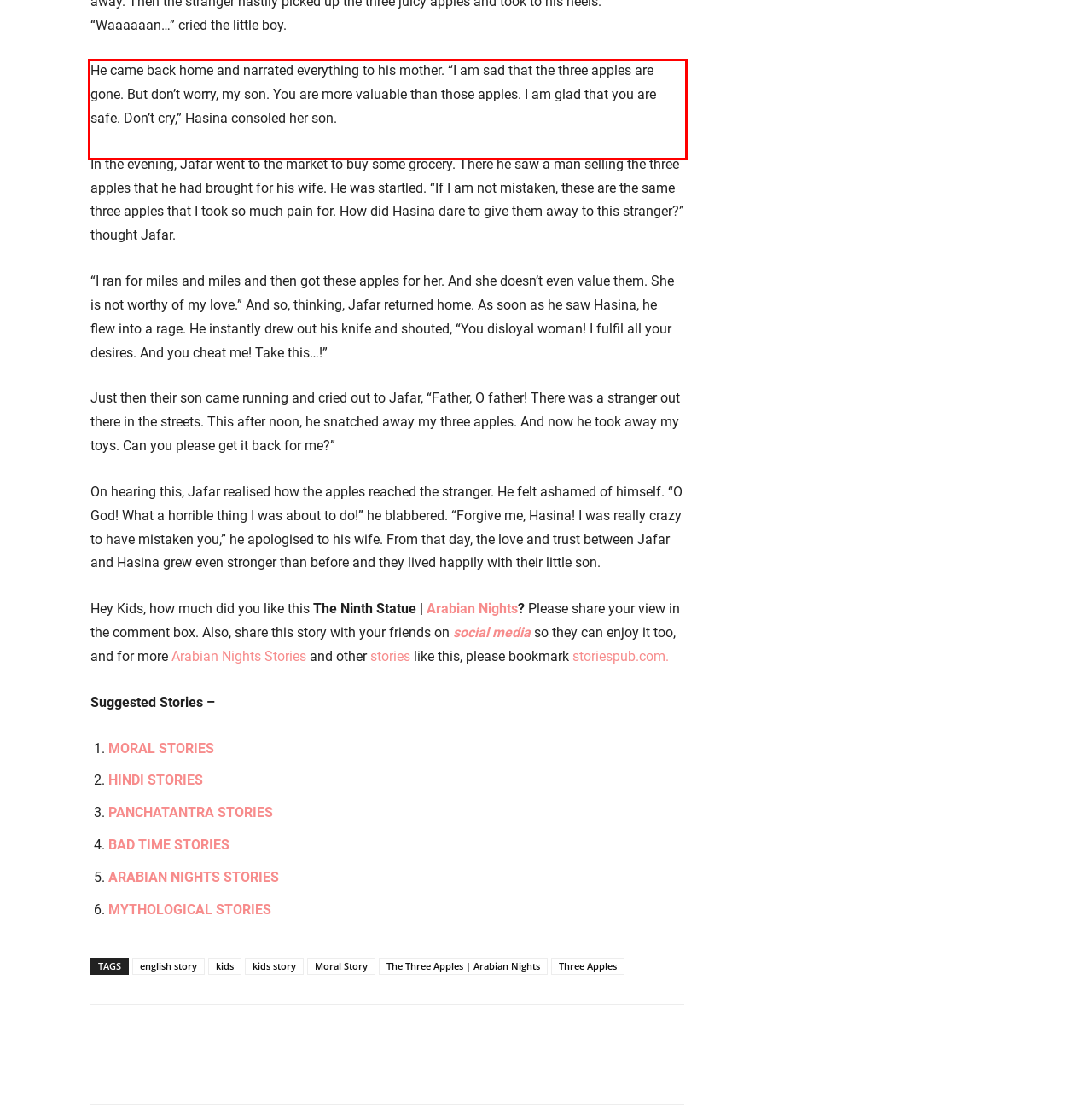With the provided screenshot of a webpage, locate the red bounding box and perform OCR to extract the text content inside it.

In the evening, Jafar went to the market to buy some grocery. There he saw a man selling the three apples that he had brought for his wife. He was startled. “If I am not mistaken, these are the same three apples that I took so much pain for. How did Hasina dare to give them away to this stranger?” thought Jafar.